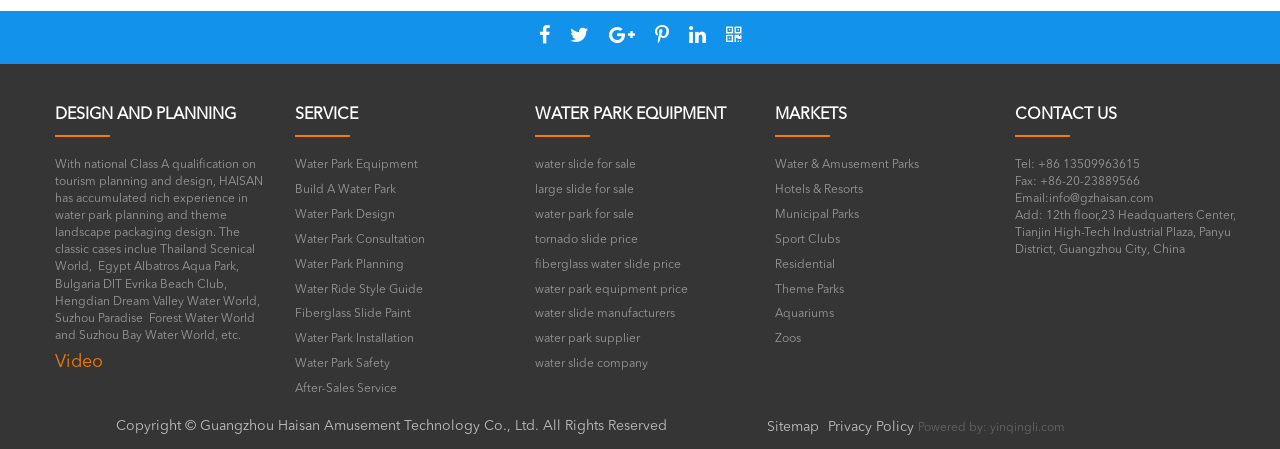What types of water slides are available?
Answer the question in a detailed and comprehensive manner.

The company offers different types of water slides, including tornado slide and fiberglass slide, as mentioned in the description list detail under the term 'WATER PARK EQUIPMENT'.